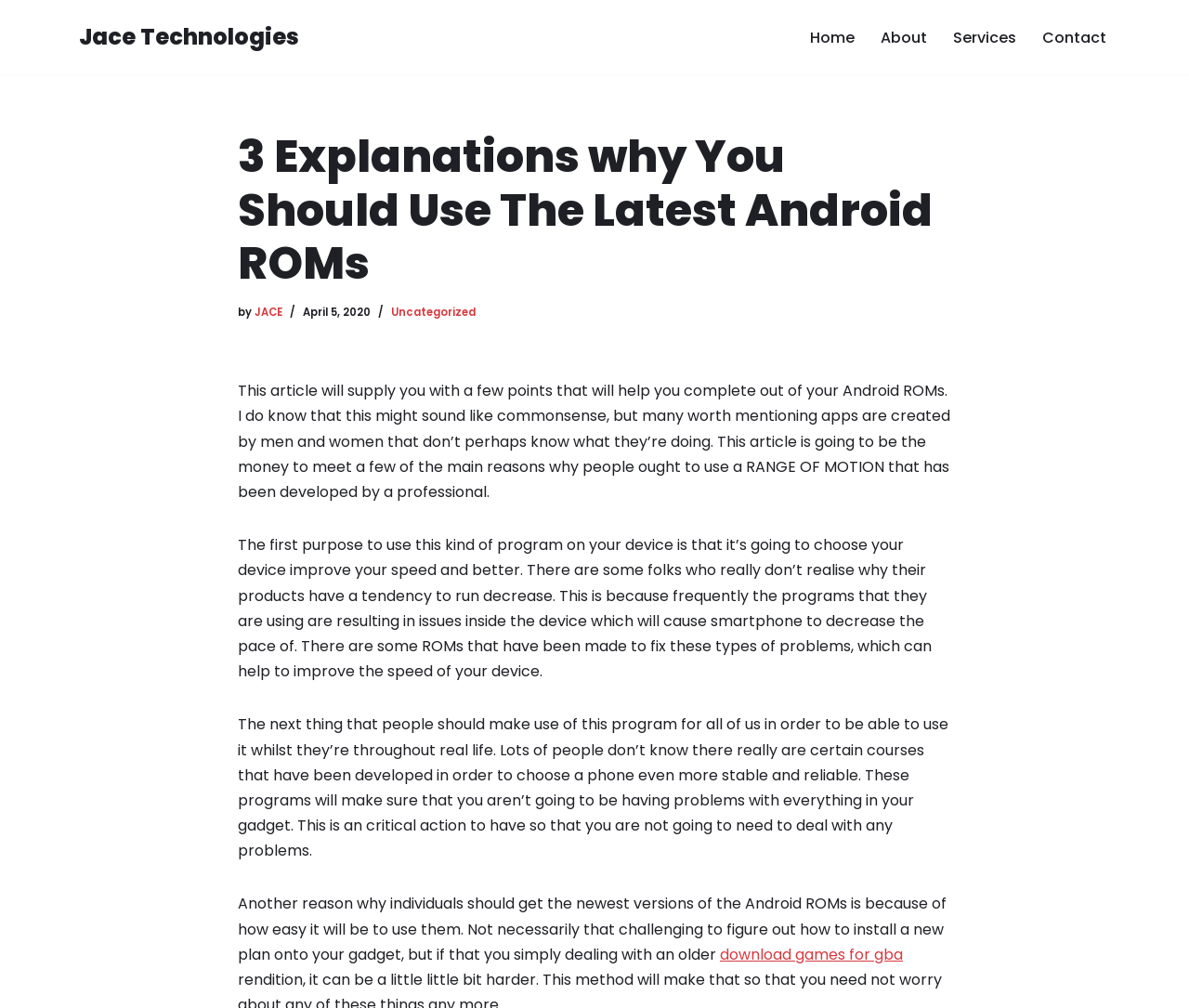What is the date of the article?
Answer the question with detailed information derived from the image.

The date of the article can be found by looking at the time element which is located below the main heading of the webpage, and it says 'April 5, 2020'.